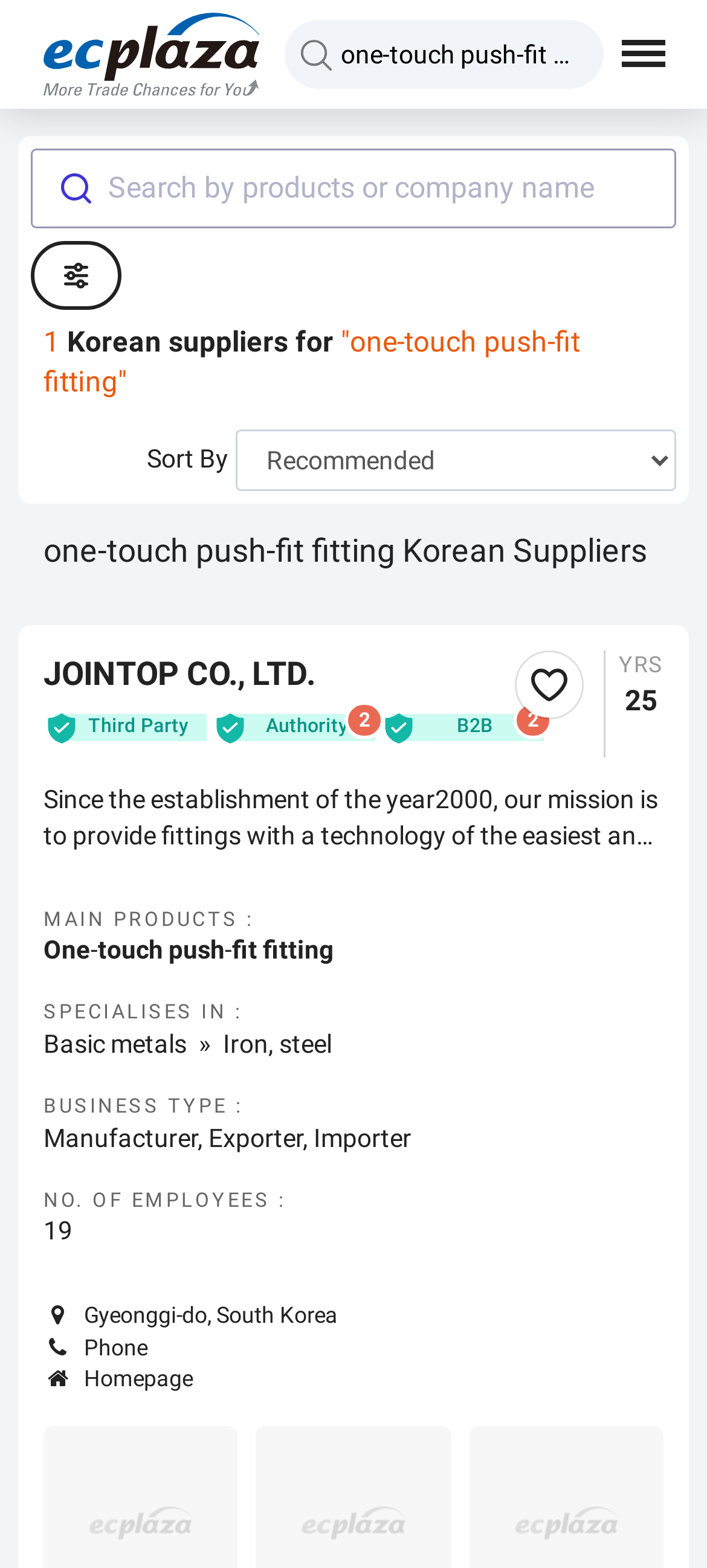Select the bounding box coordinates of the element I need to click to carry out the following instruction: "Click on the menu".

[0.853, 0.009, 0.94, 0.06]